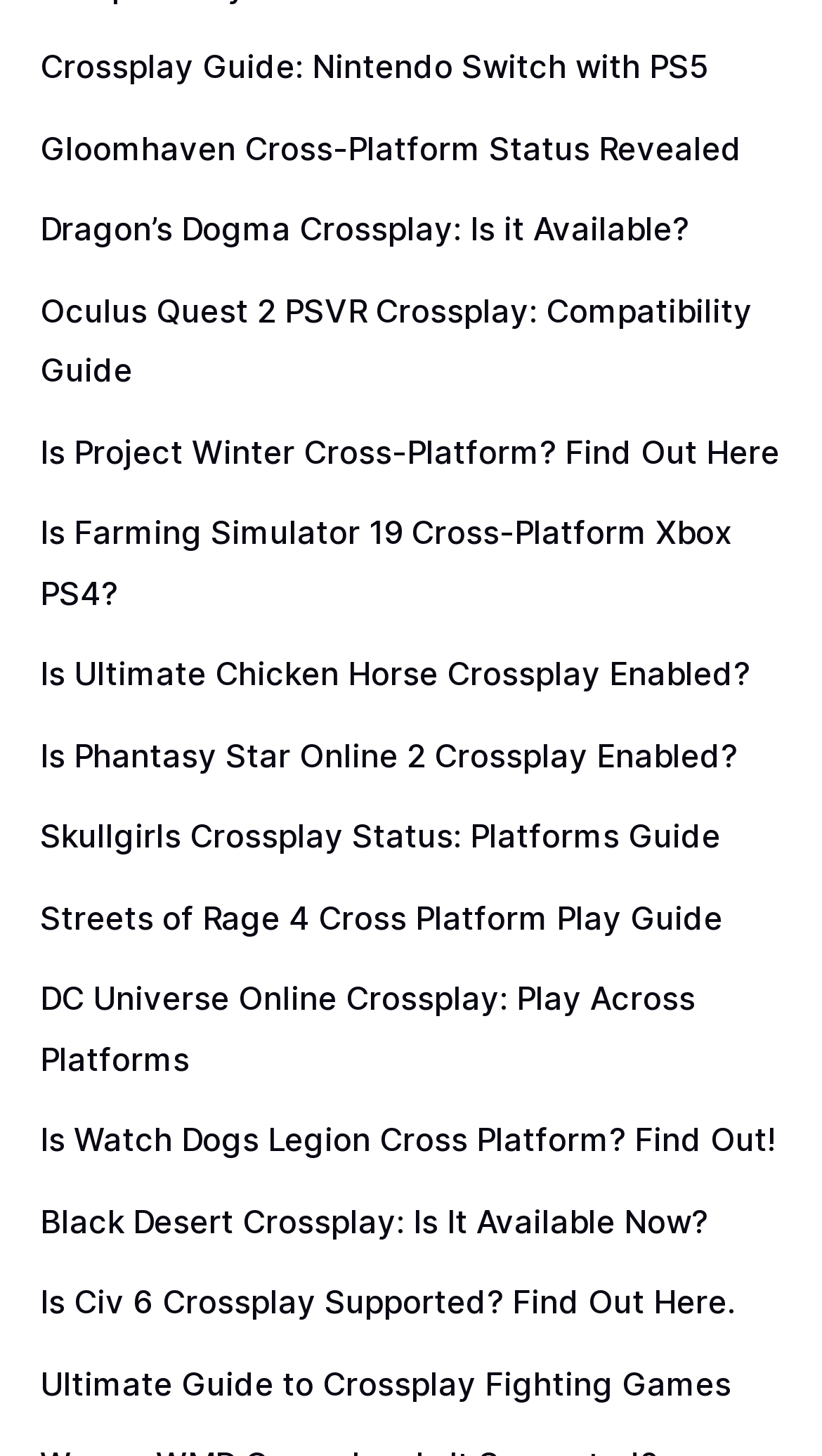Are all crossplay guides related to games? Based on the screenshot, please respond with a single word or phrase.

Yes